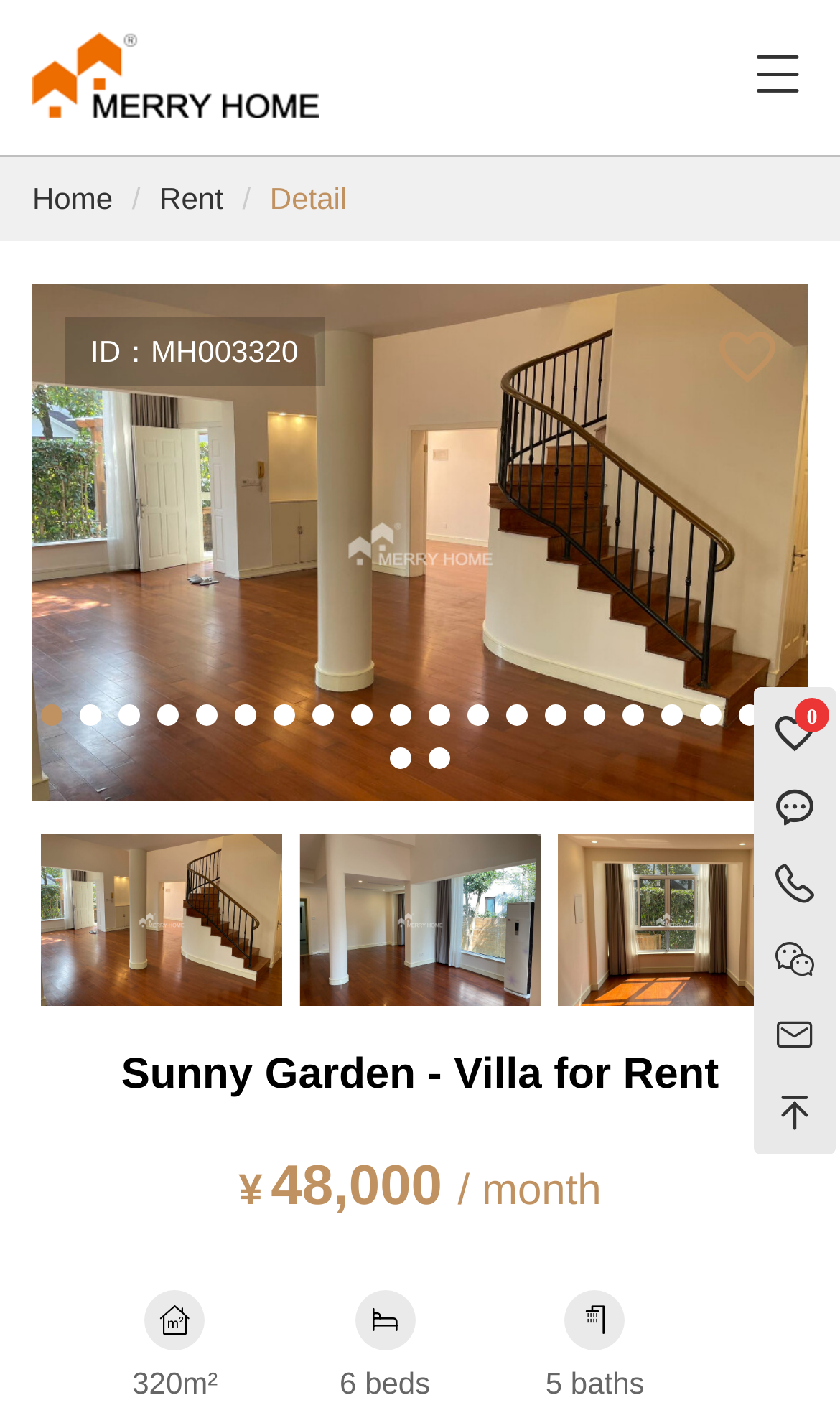How many bedrooms does the villa have?
Give a single word or phrase answer based on the content of the image.

6